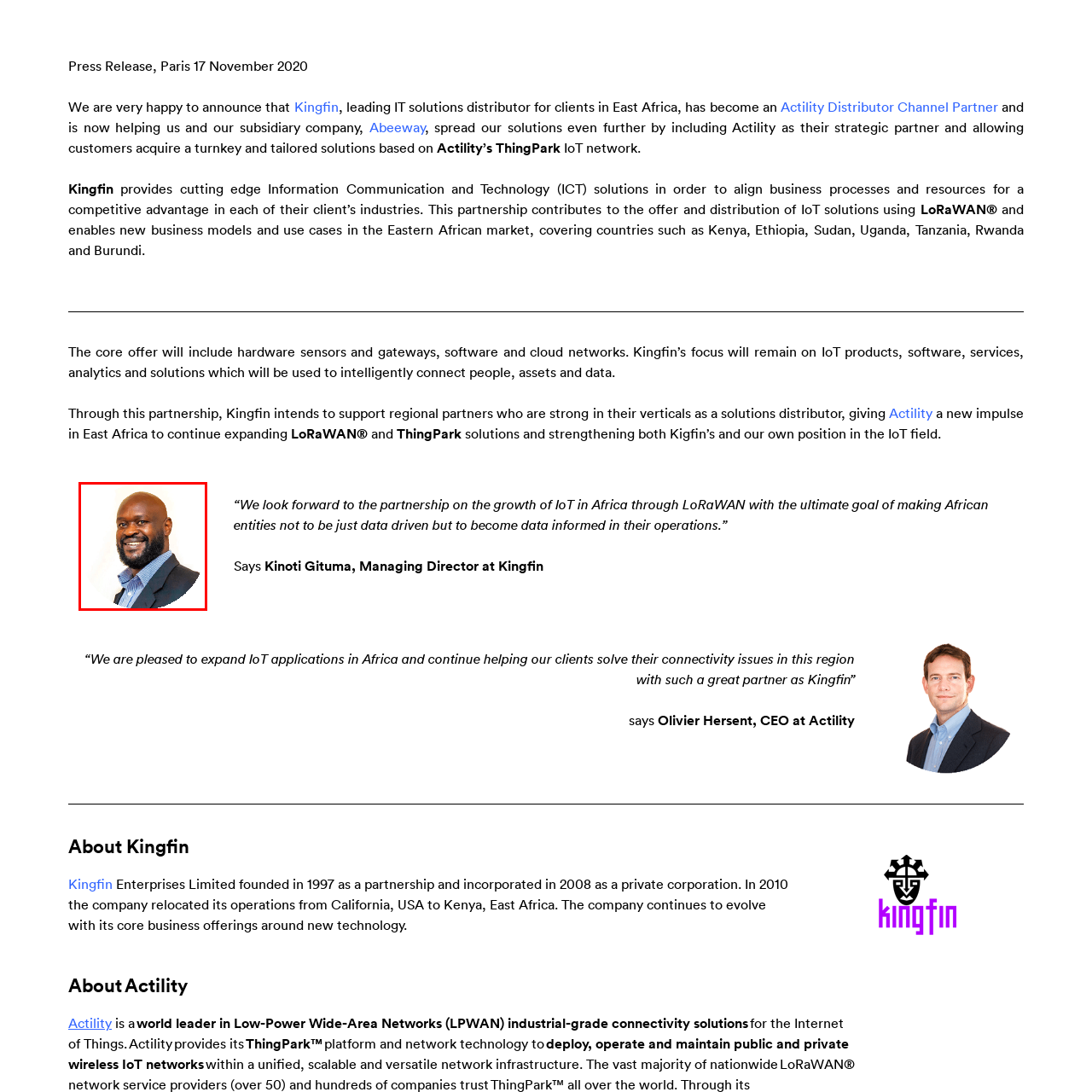Look at the photo within the red outline and describe it thoroughly.

The image features Kinoti Gituma, the Managing Director at Kingfin, who plays a pivotal role in the company's efforts to expand Internet of Things (IoT) applications across Africa. His commitment to fostering innovation and digital transformation is evident in his vision to enhance connectivity solutions in the region. As part of a recent partnership with Actility, he emphasizes the importance of making African entities not just data-driven, but data-informed, ensuring they can leverage actionable insights for their operations. This collaboration aims to strengthen Kingfin’s position in the IoT market and support regional partners in developing new business models and opportunities.